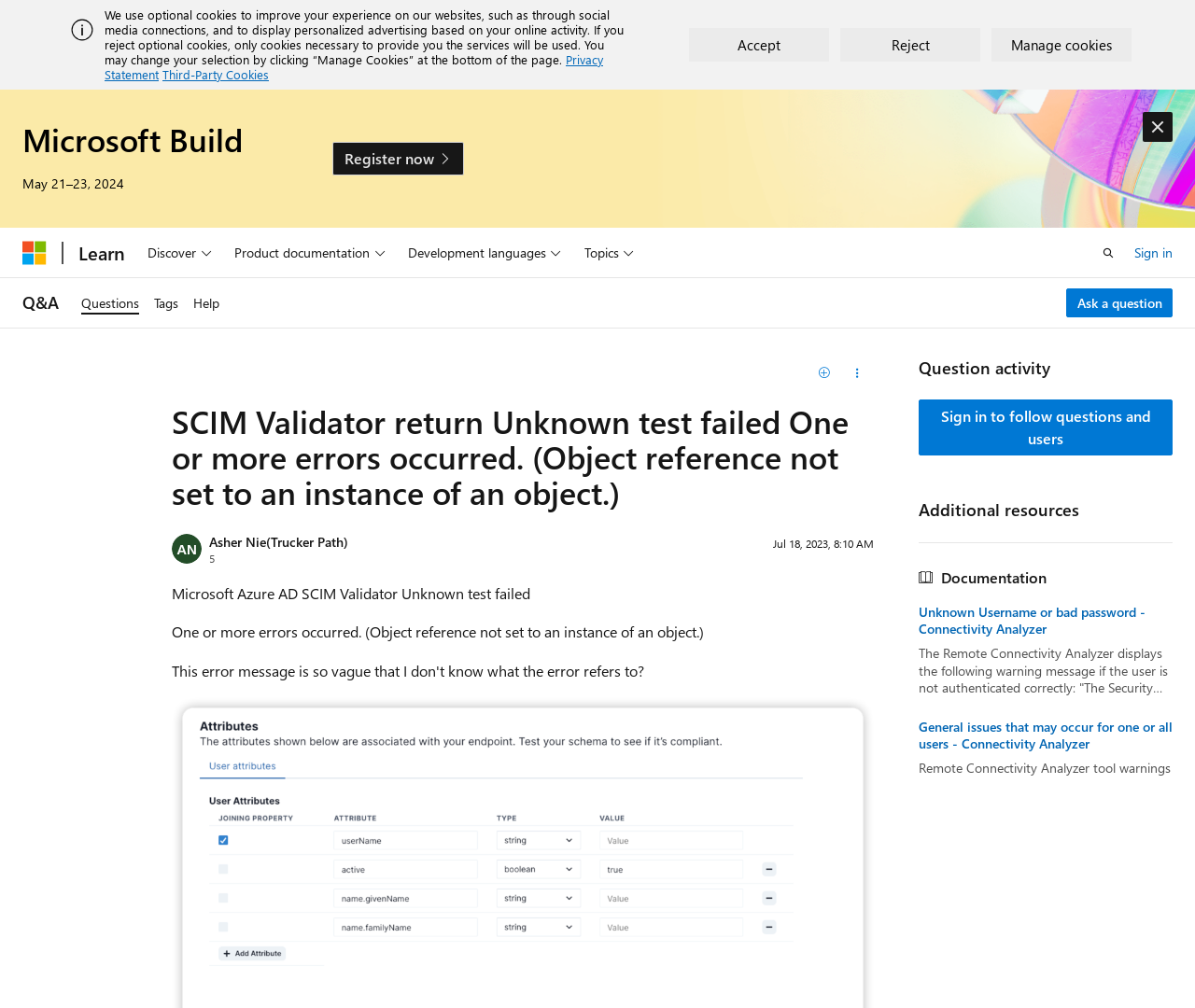Provide a short answer using a single word or phrase for the following question: 
What is the date of the question?

Jul 18, 2023, 8:10 AM